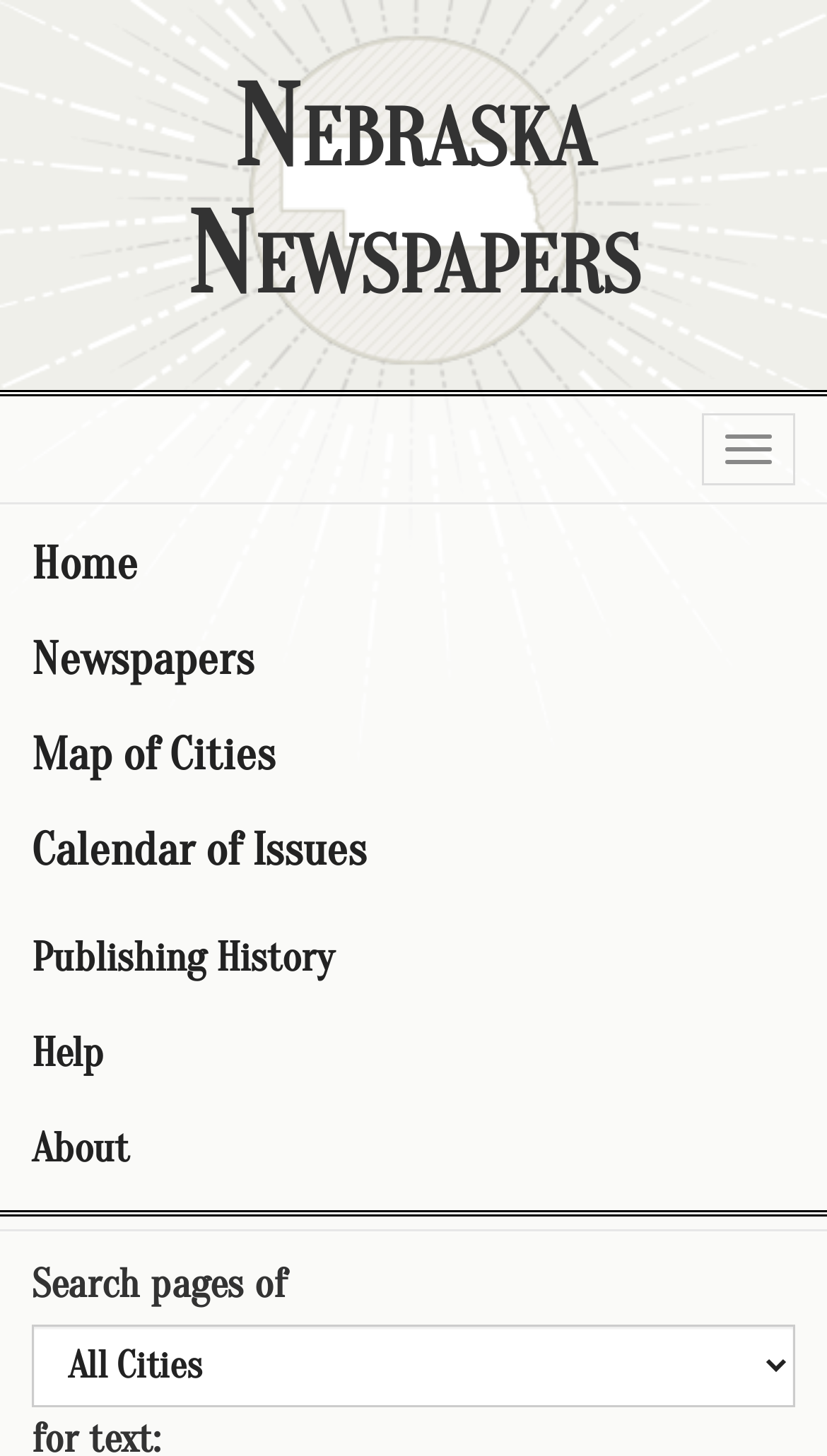Could you find the bounding box coordinates of the clickable area to complete this instruction: "Get Help"?

[0.0, 0.692, 1.0, 0.757]